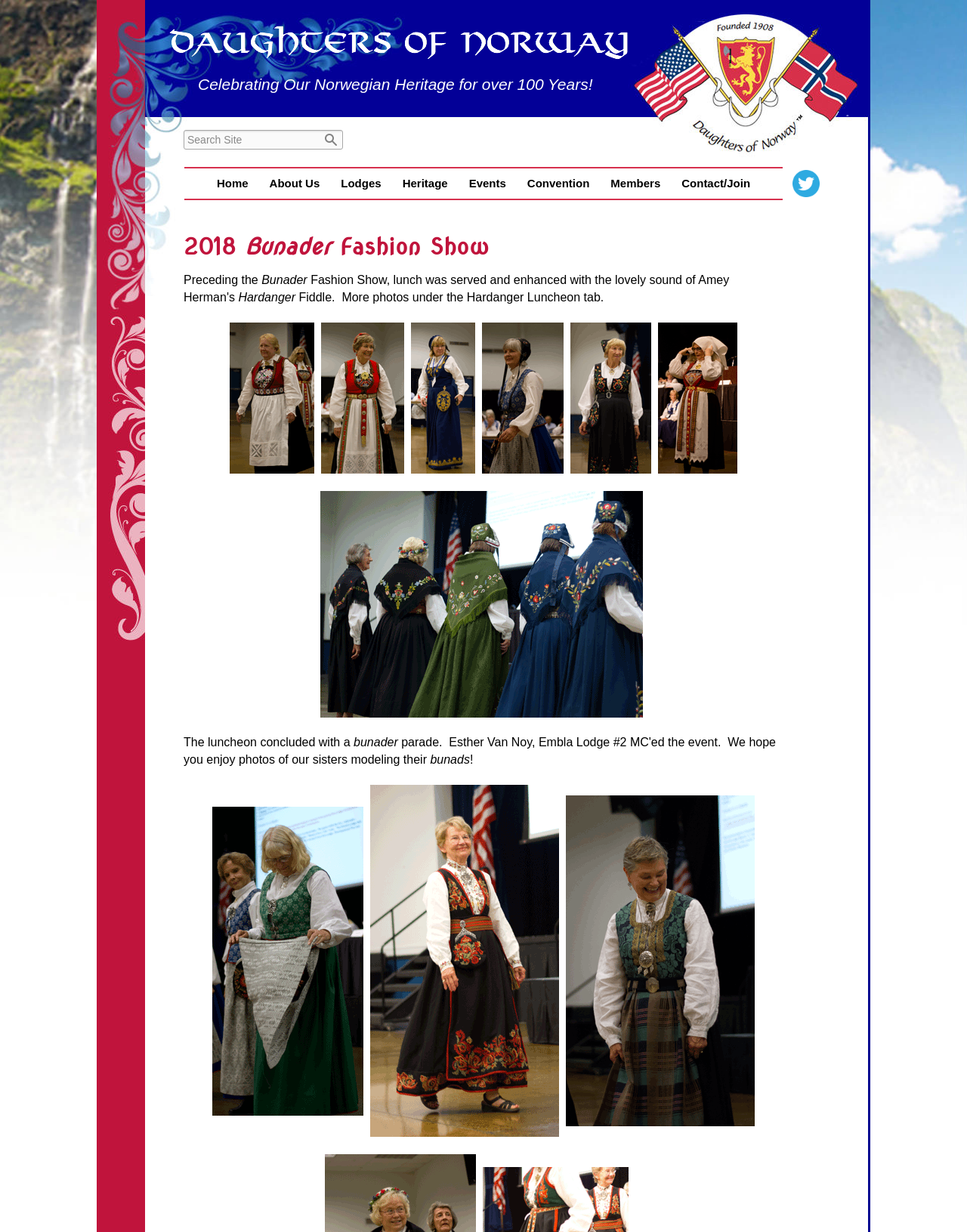Use one word or a short phrase to answer the question provided: 
What is the purpose of the search box?

Search Site